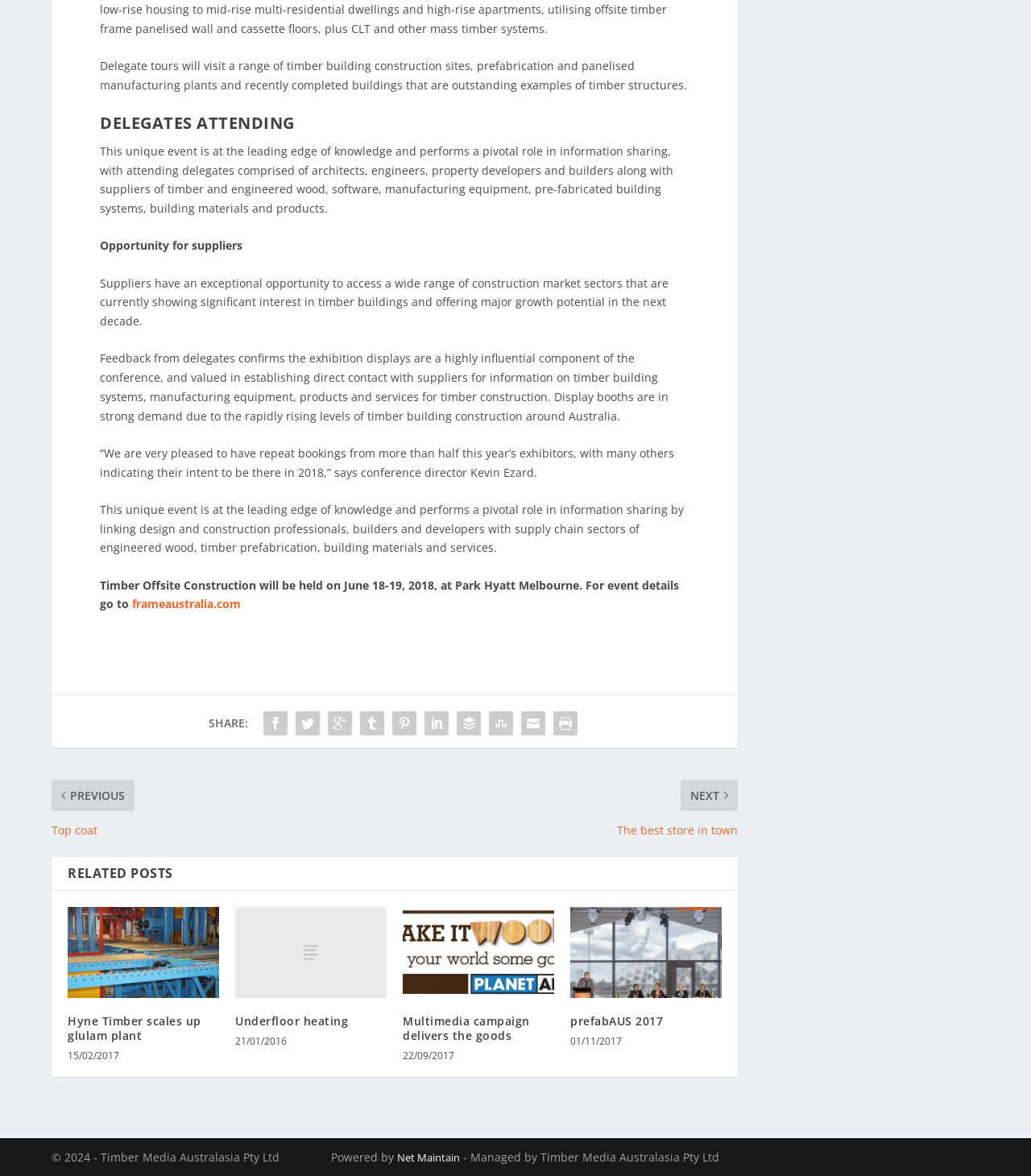Reply to the question with a single word or phrase:
What is the purpose of the exhibition displays at the conference?

Establish direct contact with suppliers